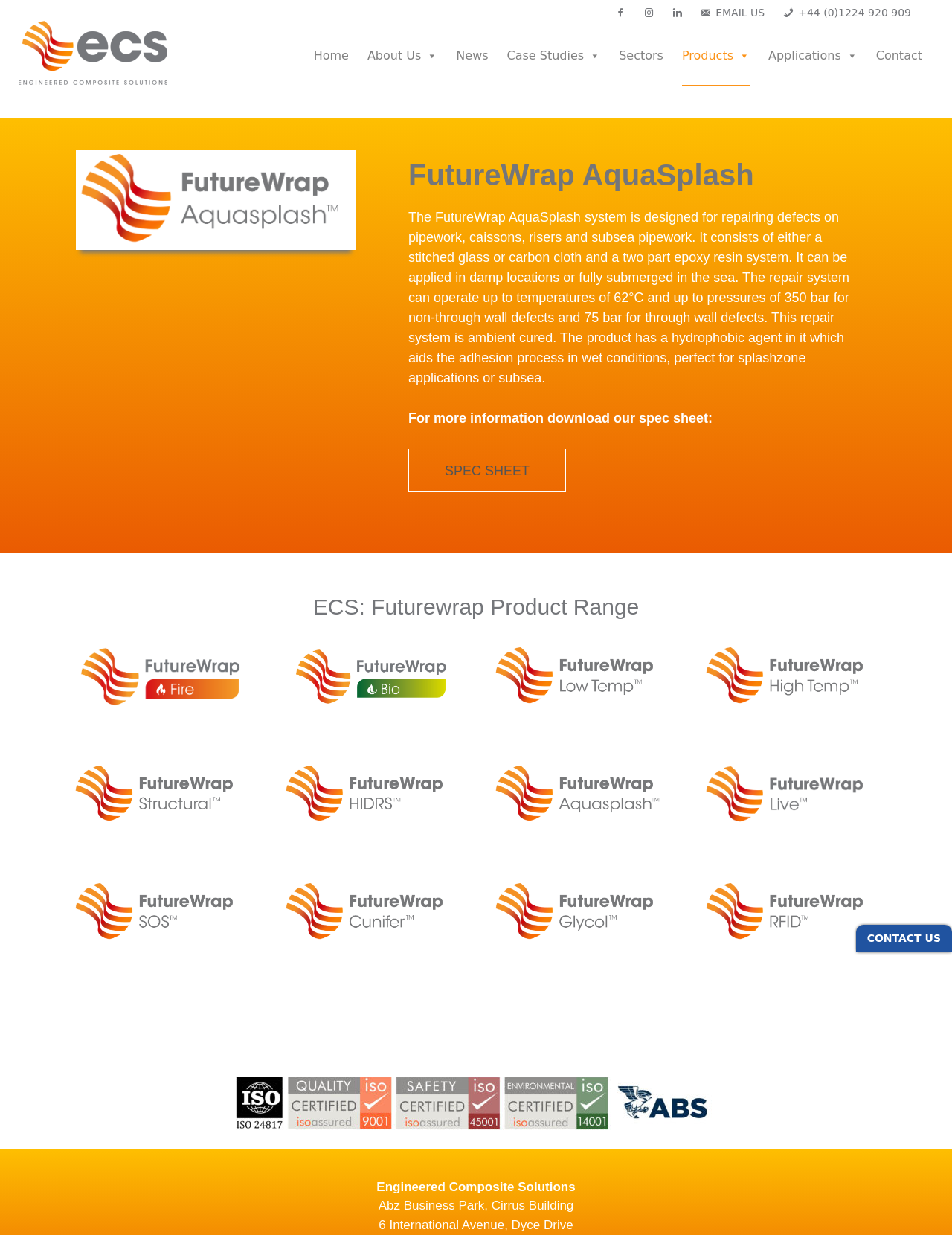Locate the bounding box coordinates of the clickable area to execute the instruction: "View FutureWrap Fire product". Provide the coordinates as four float numbers between 0 and 1, represented as [left, top, right, bottom].

[0.078, 0.544, 0.26, 0.556]